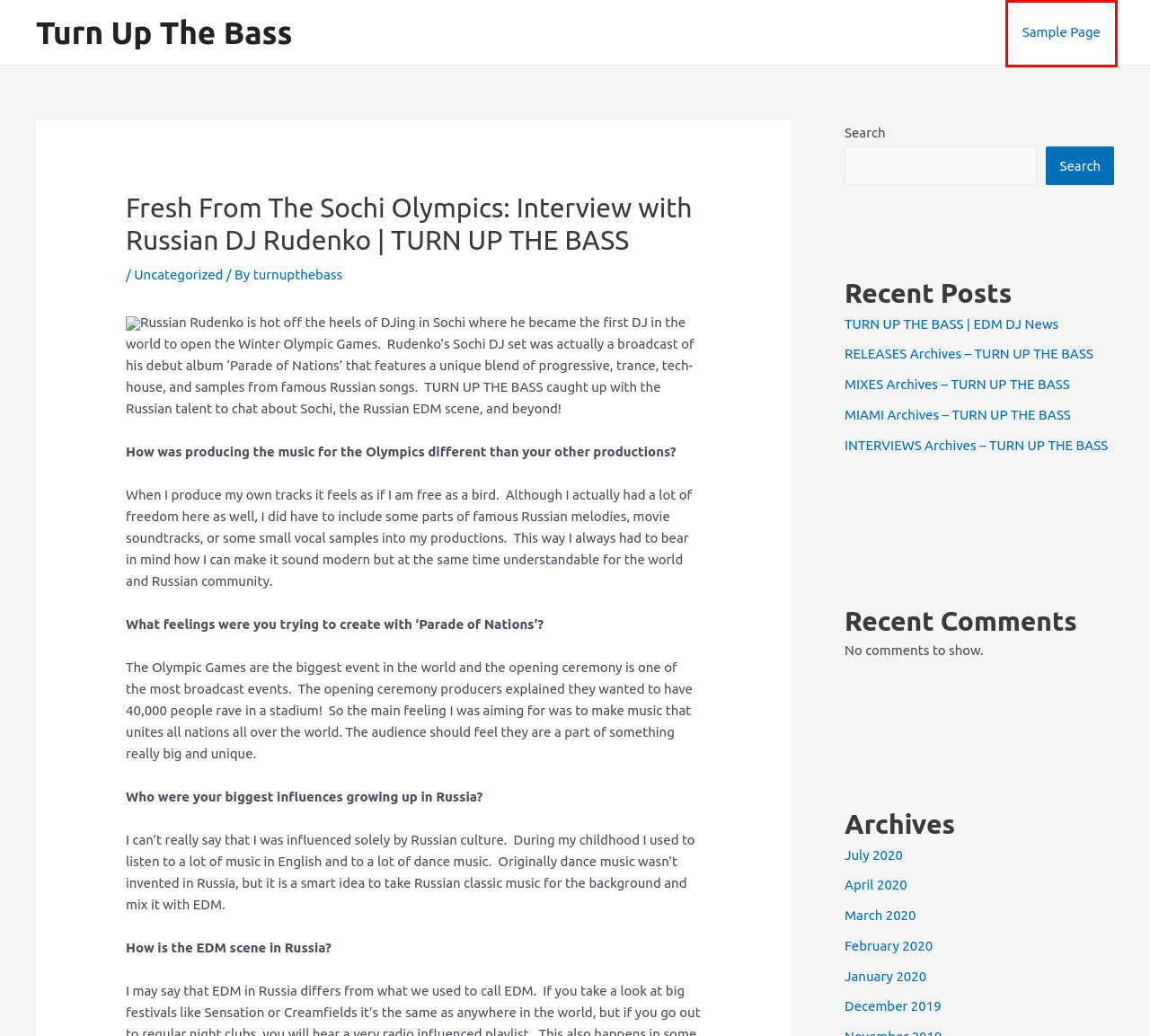Examine the screenshot of a webpage featuring a red bounding box and identify the best matching webpage description for the new page that results from clicking the element within the box. Here are the options:
A. TURN UP THE BASS | EDM DJ News - Turn Up The Bass
B. RELEASES Archives - TURN UP THE BASS - Turn Up The Bass
C. Uncategorized - Turn Up The Bass
D. Sample Page - Turn Up The Bass
E. turnupthebass - Turn Up The Bass
F. MIAMI Archives - TURN UP THE BASS - Turn Up The Bass
G. Turn Up The Bass - The Internet's EDM Blog
H. INTERVIEWS Archives - TURN UP THE BASS - Turn Up The Bass

D